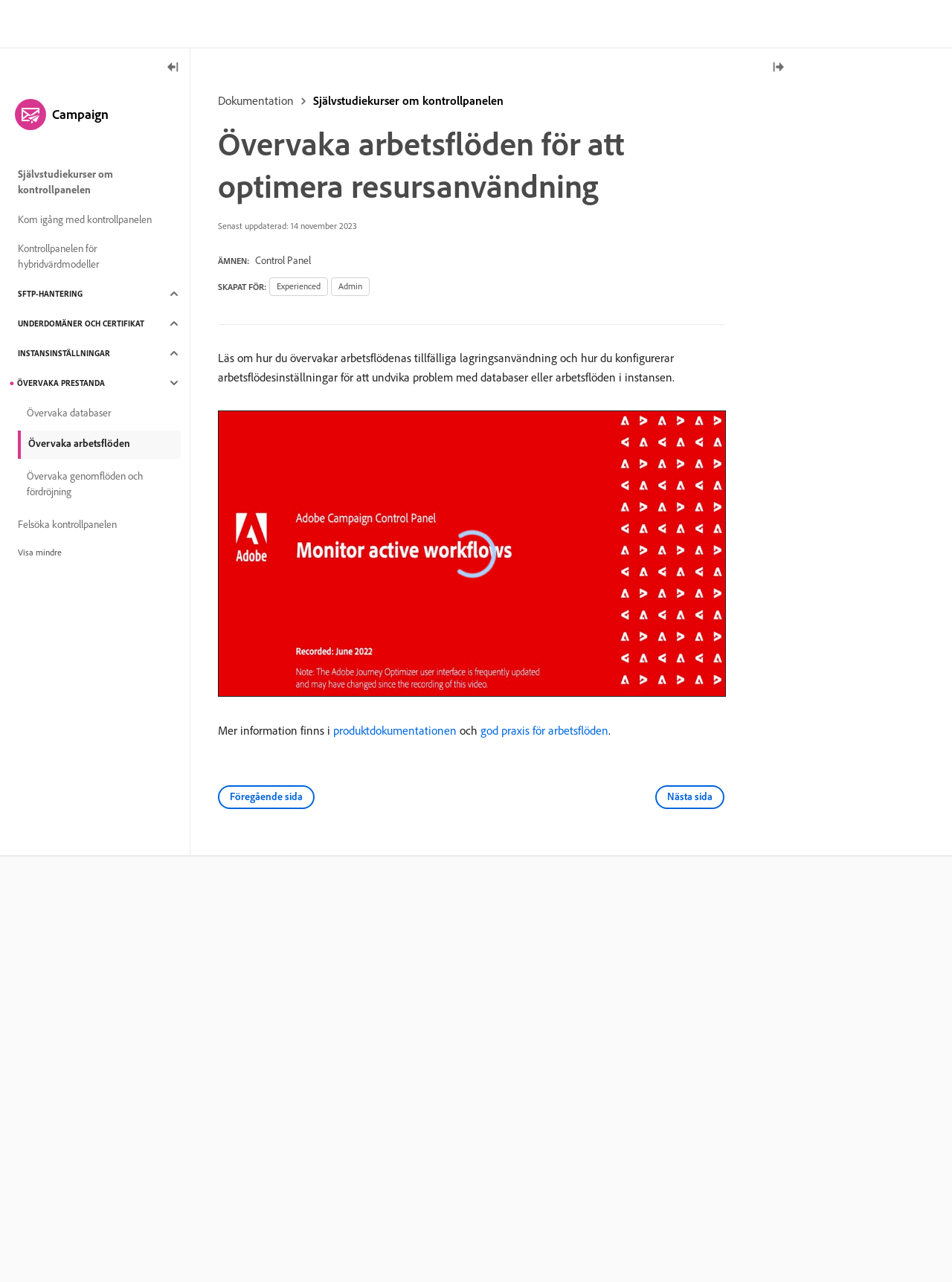Locate the bounding box of the UI element based on this description: "Nästa sida". Provide four float numbers between 0 and 1 as [left, top, right, bottom].

[0.688, 0.613, 0.761, 0.631]